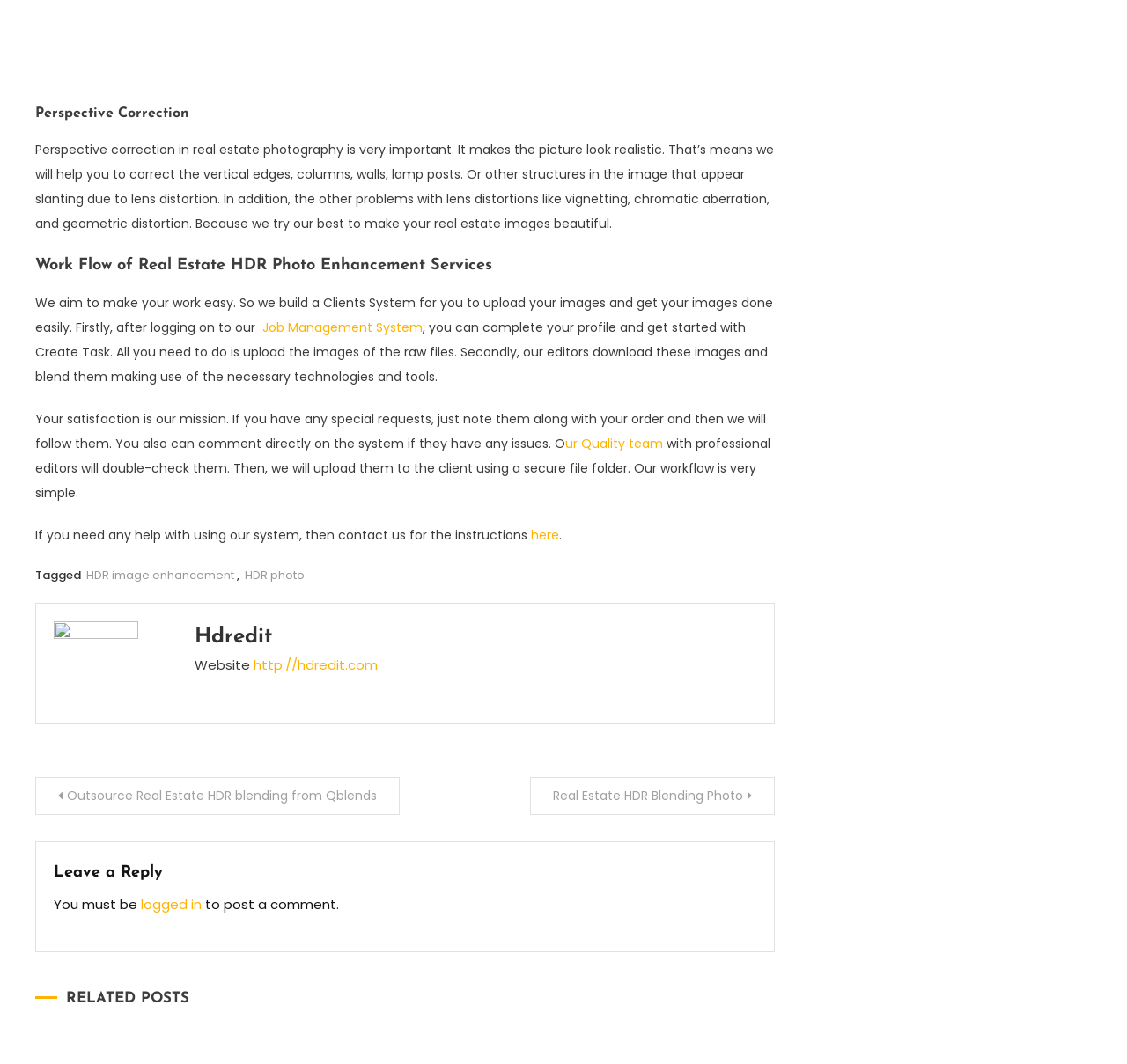Identify the bounding box coordinates of the clickable region necessary to fulfill the following instruction: "Go to 'http://hdredit.com'". The bounding box coordinates should be four float numbers between 0 and 1, i.e., [left, top, right, bottom].

[0.225, 0.617, 0.335, 0.634]